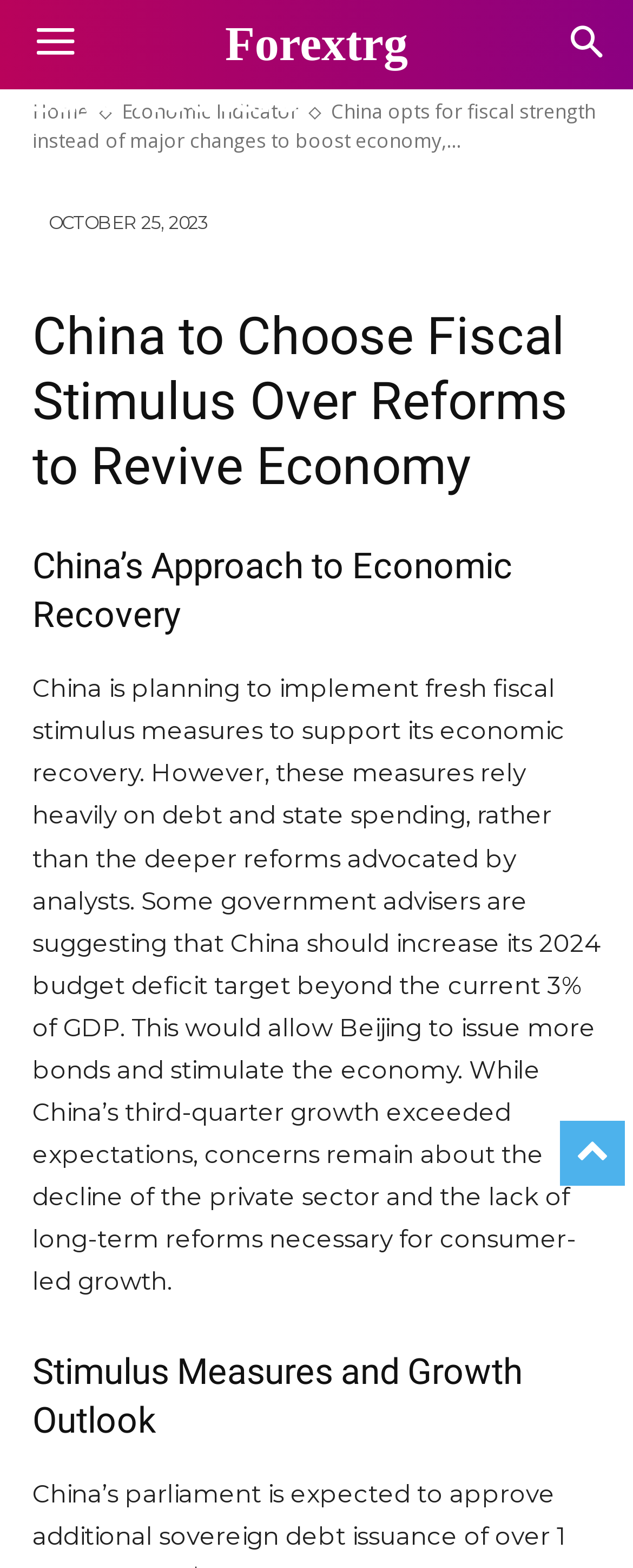What is the current budget deficit target of China?
Based on the visual, give a brief answer using one word or a short phrase.

3% of GDP